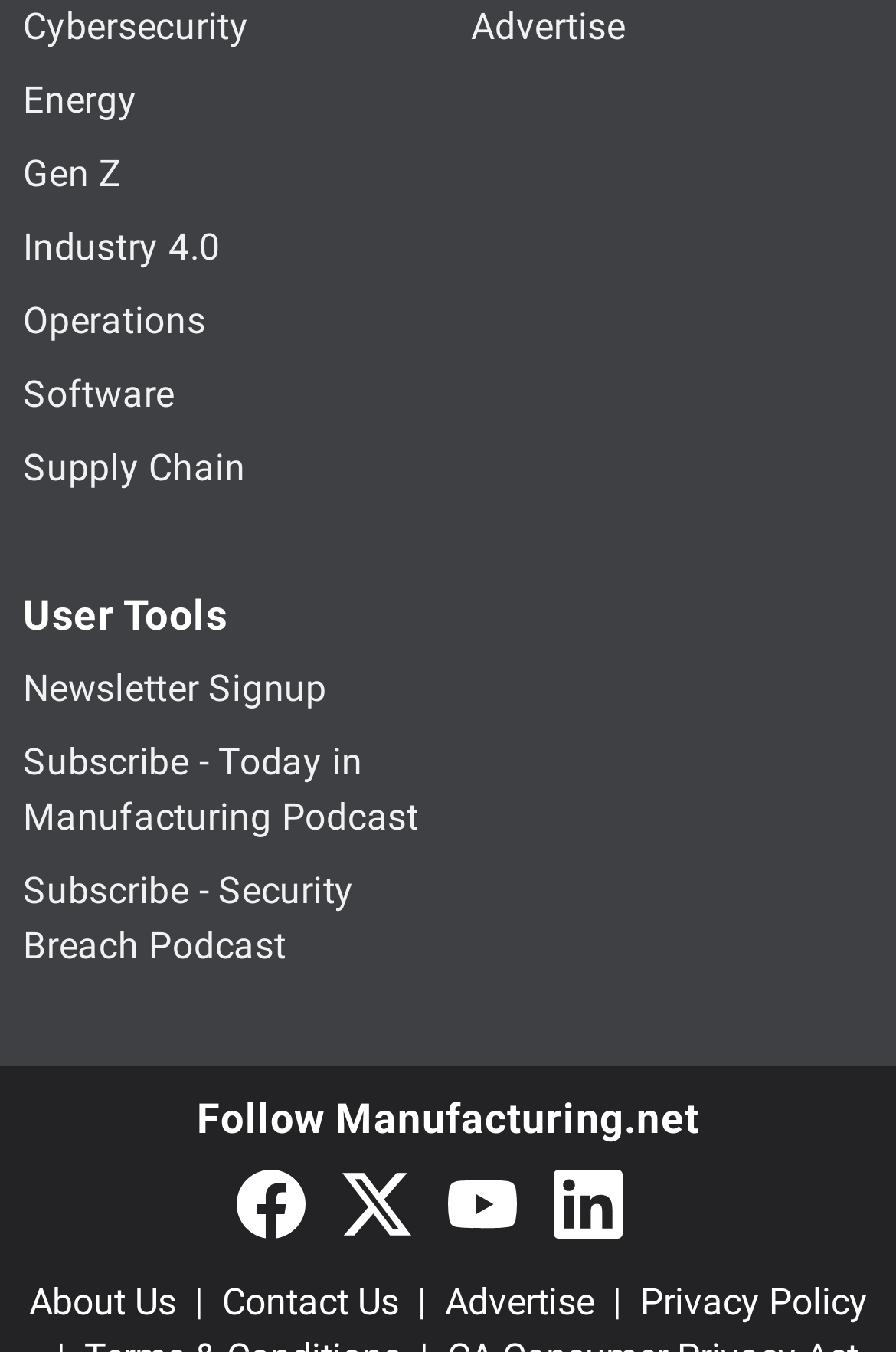Please specify the bounding box coordinates of the region to click in order to perform the following instruction: "Contact Us".

[0.247, 0.946, 0.445, 0.978]